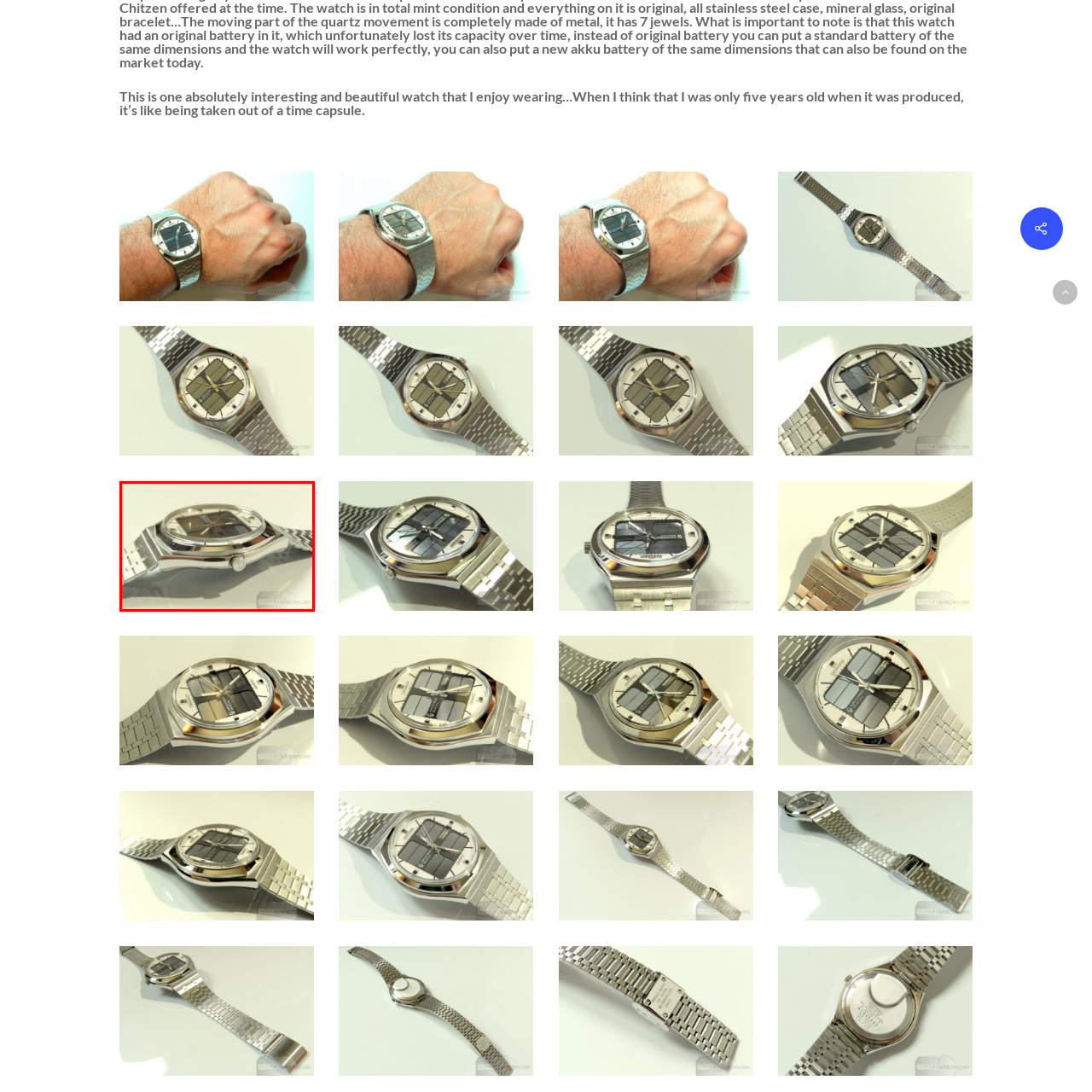Focus on the picture inside the red-framed area and provide a one-word or short phrase response to the following question:
What is the texture of the silver bracelet?

Textured